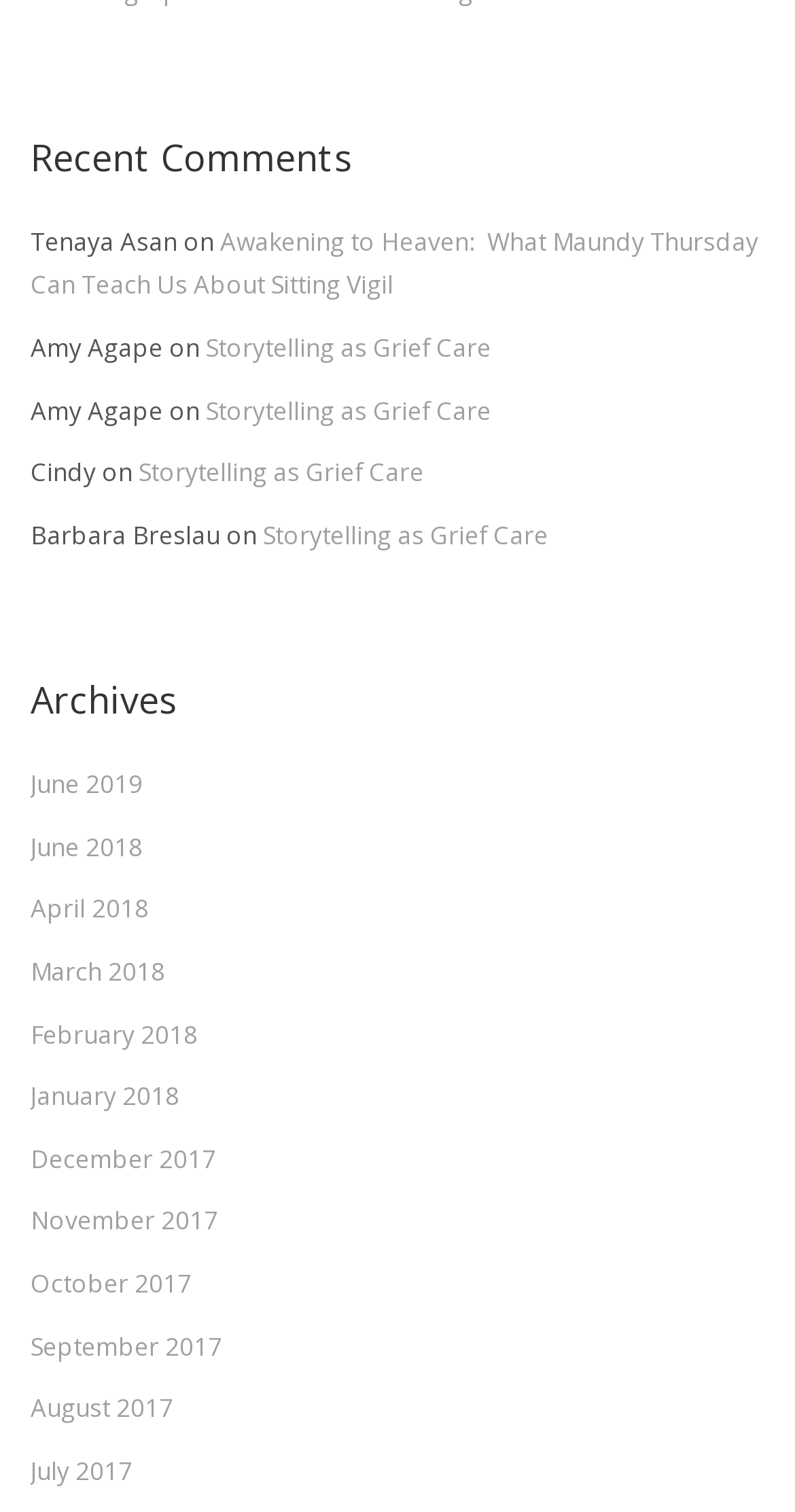Find and indicate the bounding box coordinates of the region you should select to follow the given instruction: "read article 'Storytelling as Grief Care'".

[0.259, 0.218, 0.618, 0.241]